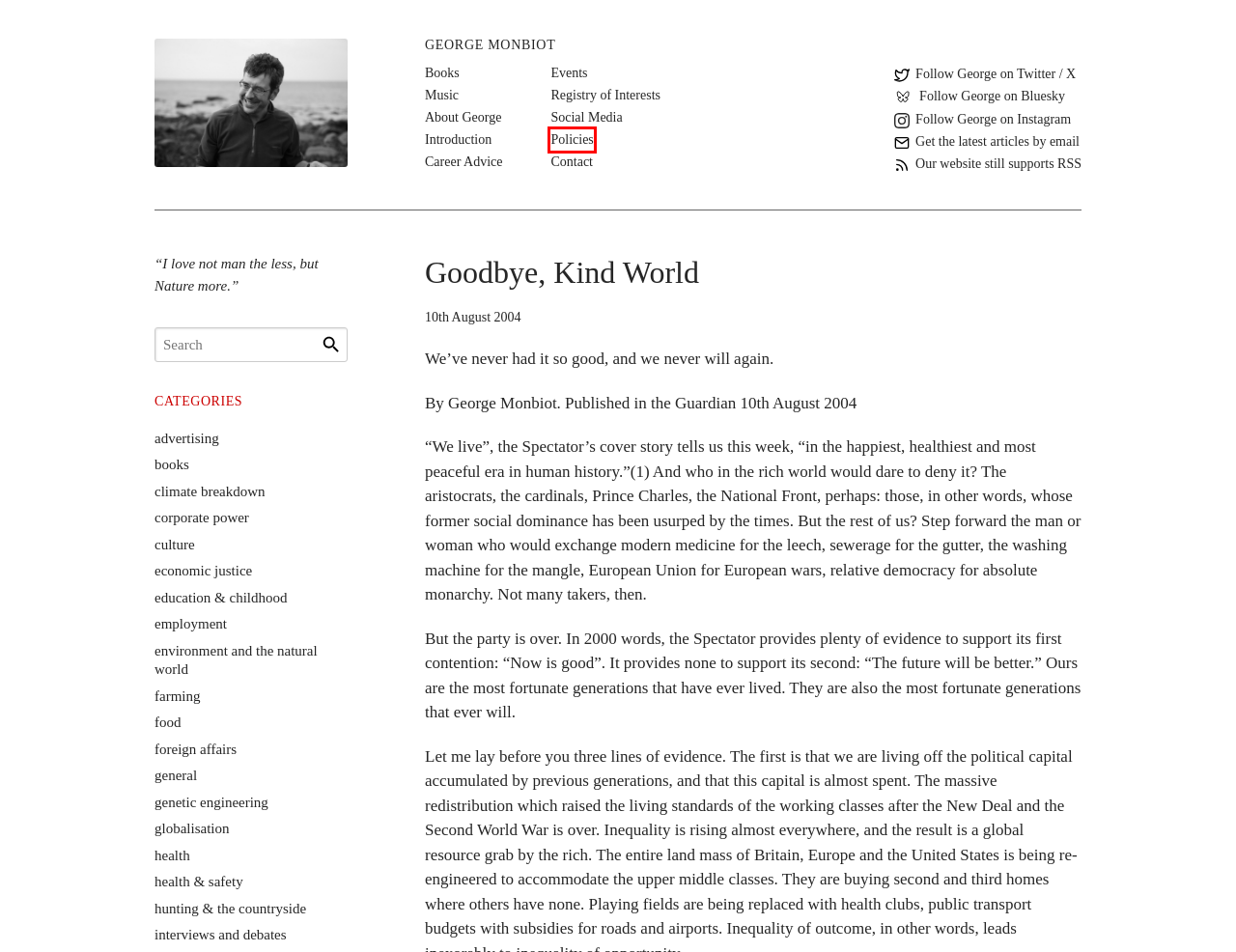Look at the screenshot of a webpage where a red bounding box surrounds a UI element. Your task is to select the best-matching webpage description for the new webpage after you click the element within the bounding box. The available options are:
A. @georgemonbiot.bsky.social on Bluesky
B. advertising – George Monbiot
C. Books – George Monbiot
D. globalisation – George Monbiot
E. foreign affairs – George Monbiot
F. Policies – George Monbiot
G. health & safety – George Monbiot
H. interviews and debates – George Monbiot

F